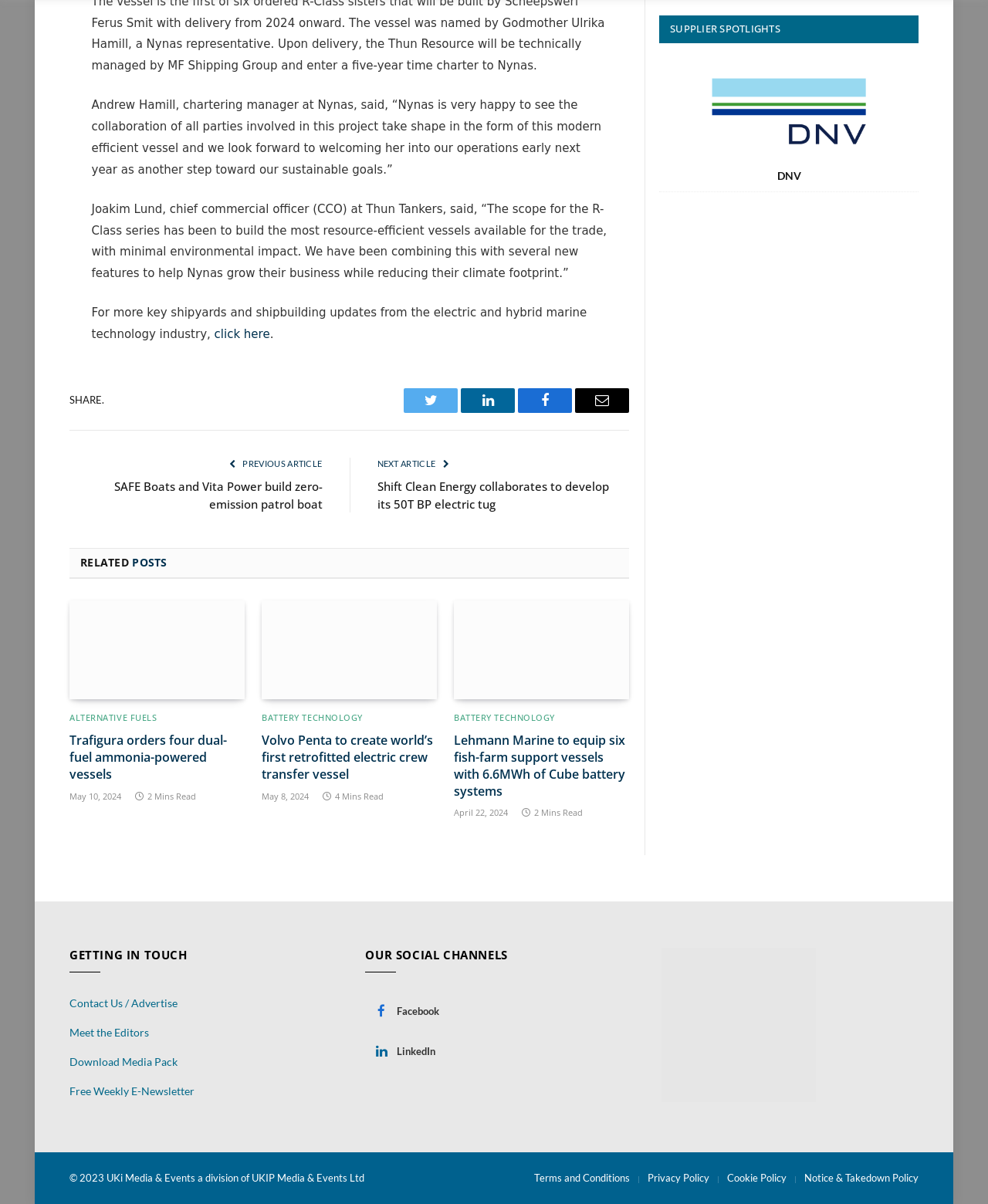Specify the bounding box coordinates of the element's region that should be clicked to achieve the following instruction: "Click on the 'click here' link to read more about key shipyards and shipbuilding updates". The bounding box coordinates consist of four float numbers between 0 and 1, in the format [left, top, right, bottom].

[0.217, 0.272, 0.273, 0.283]